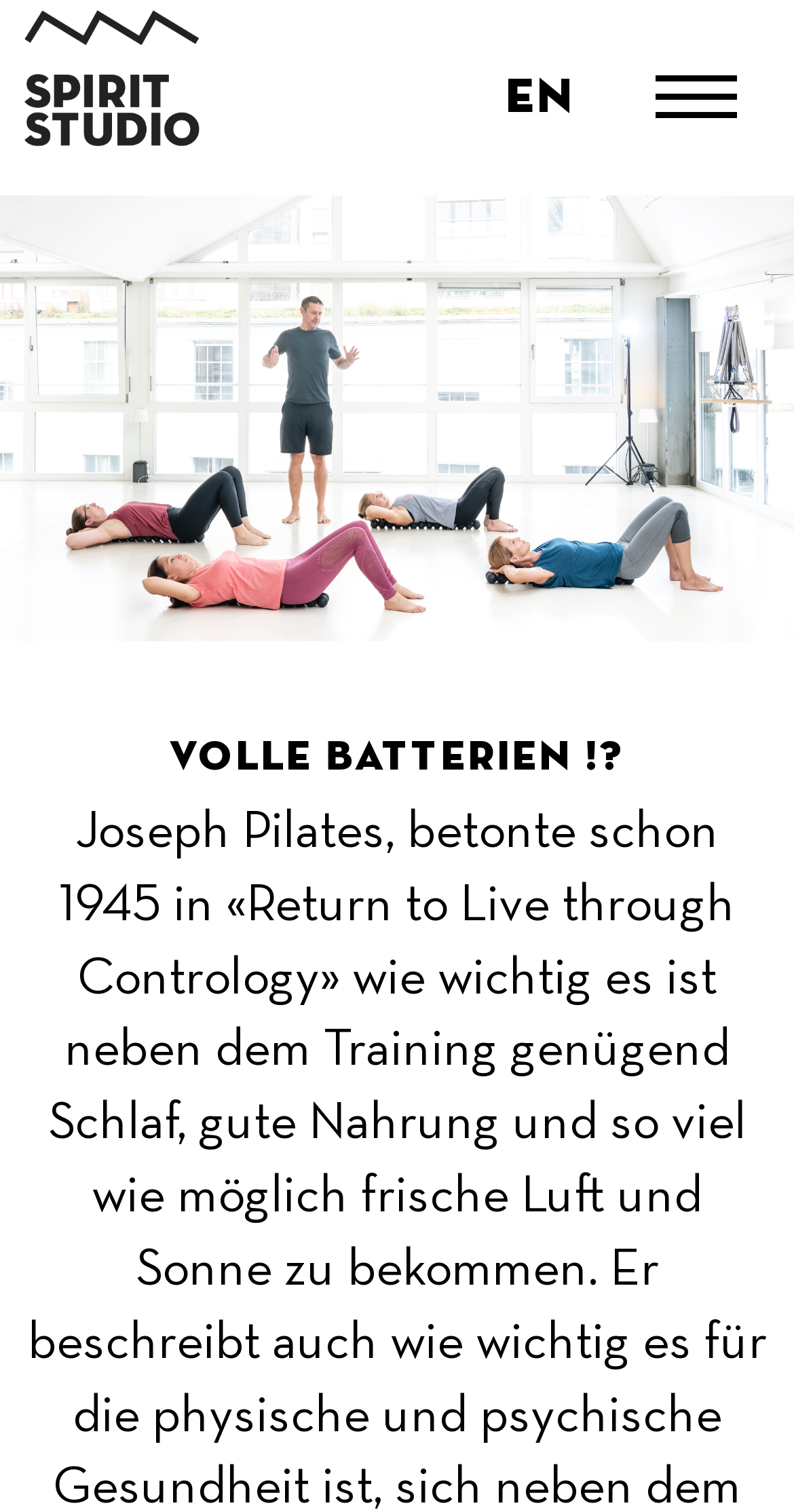Using the provided description en, find the bounding box coordinates for the UI element. Provide the coordinates in (top-left x, top-left y, bottom-right x, bottom-right y) format, ensuring all values are between 0 and 1.

[0.637, 0.0, 0.744, 0.109]